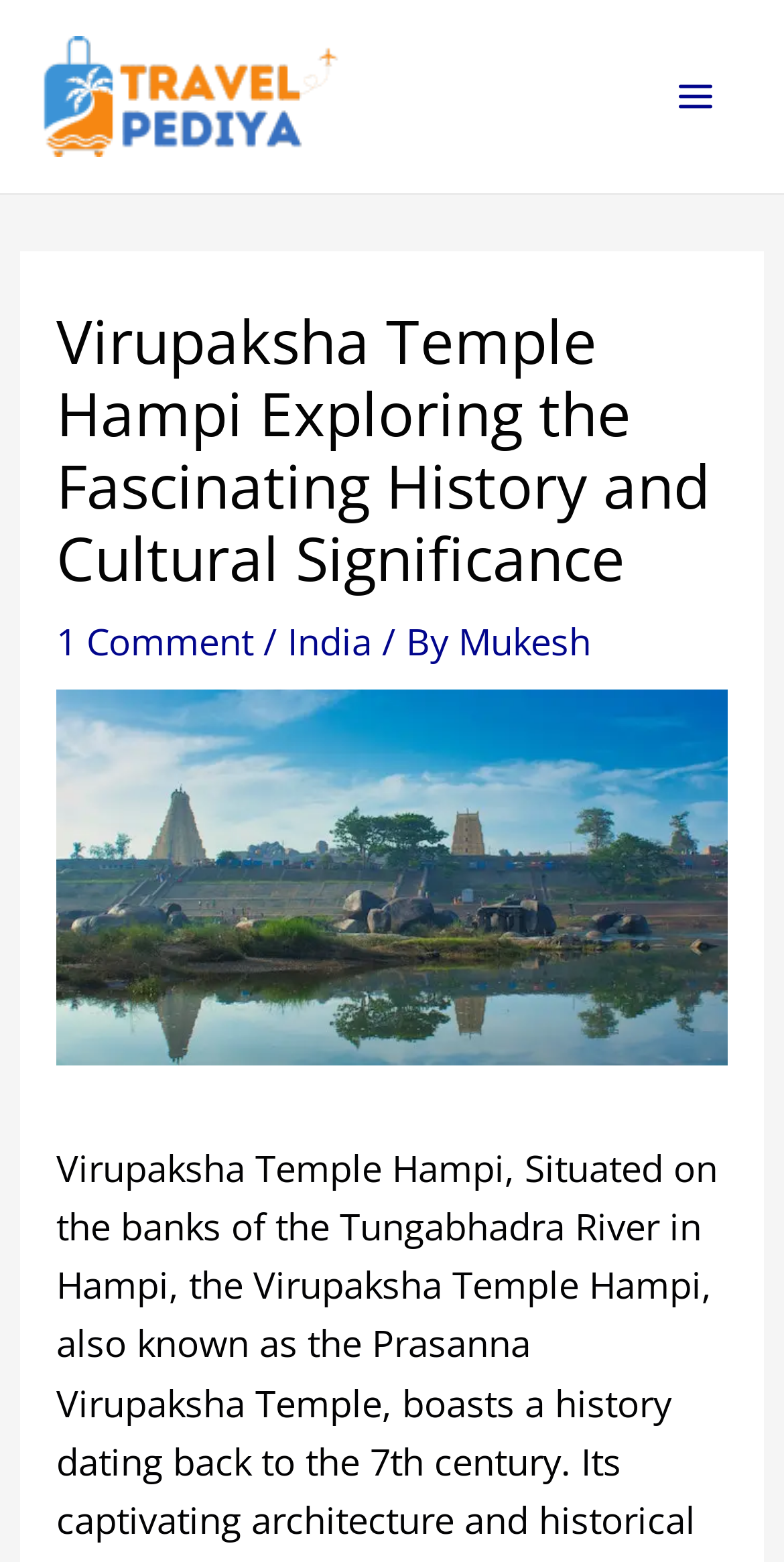Answer the following query with a single word or phrase:
Who is the author of this article?

Mukesh